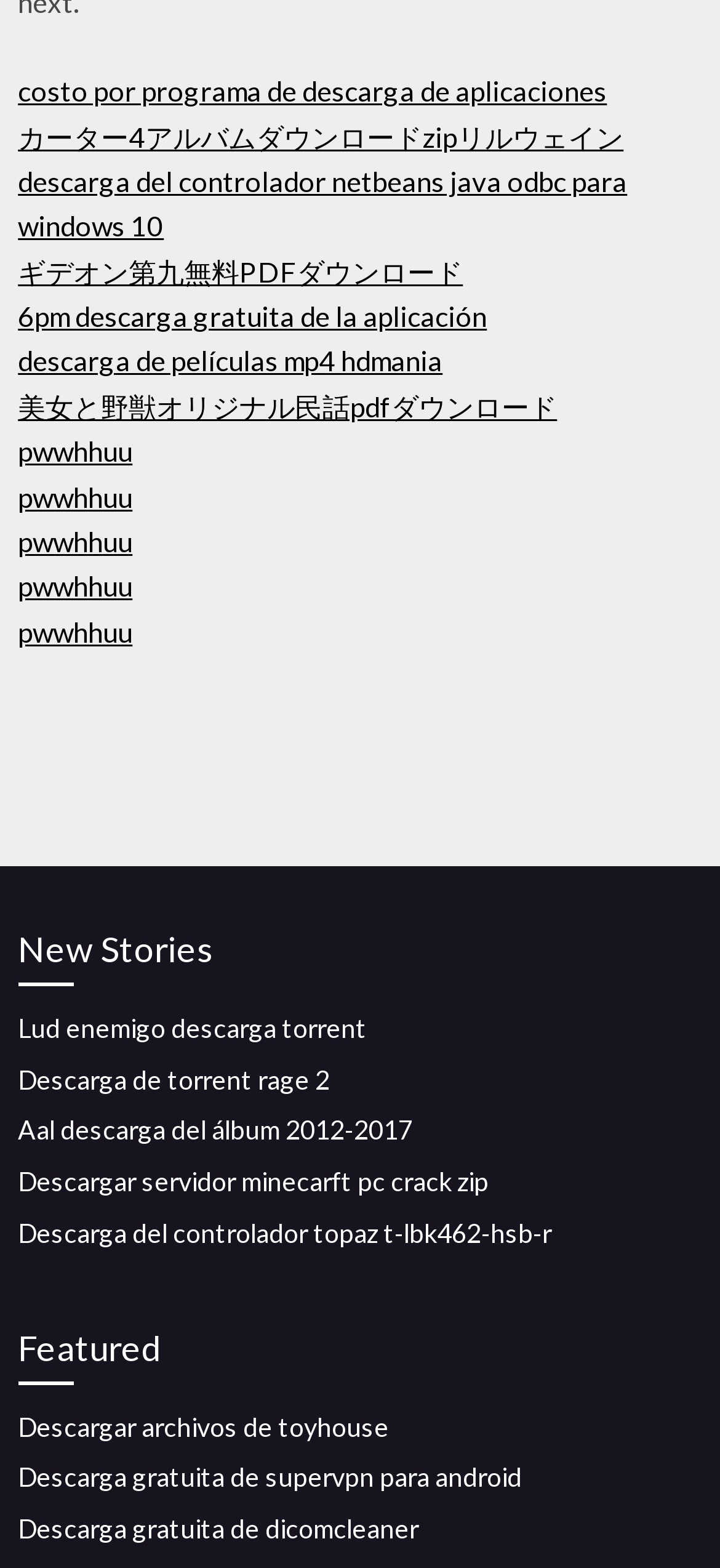Respond to the question below with a single word or phrase:
What is the last link on the webpage?

Descarga gratuita de dicomcleaner